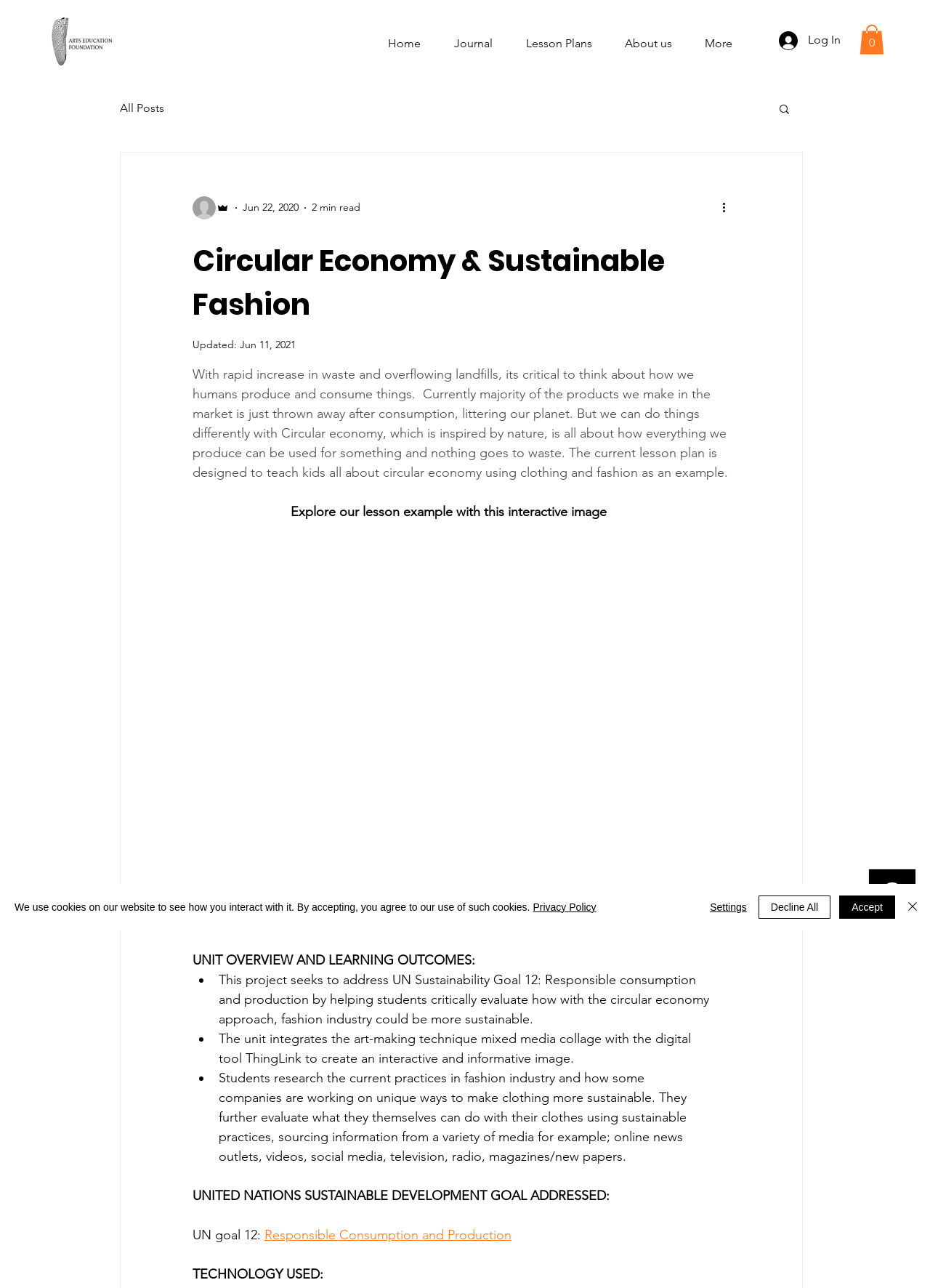Determine the bounding box coordinates for the element that should be clicked to follow this instruction: "View the 'Journal'". The coordinates should be given as four float numbers between 0 and 1, in the format [left, top, right, bottom].

[0.464, 0.025, 0.541, 0.042]